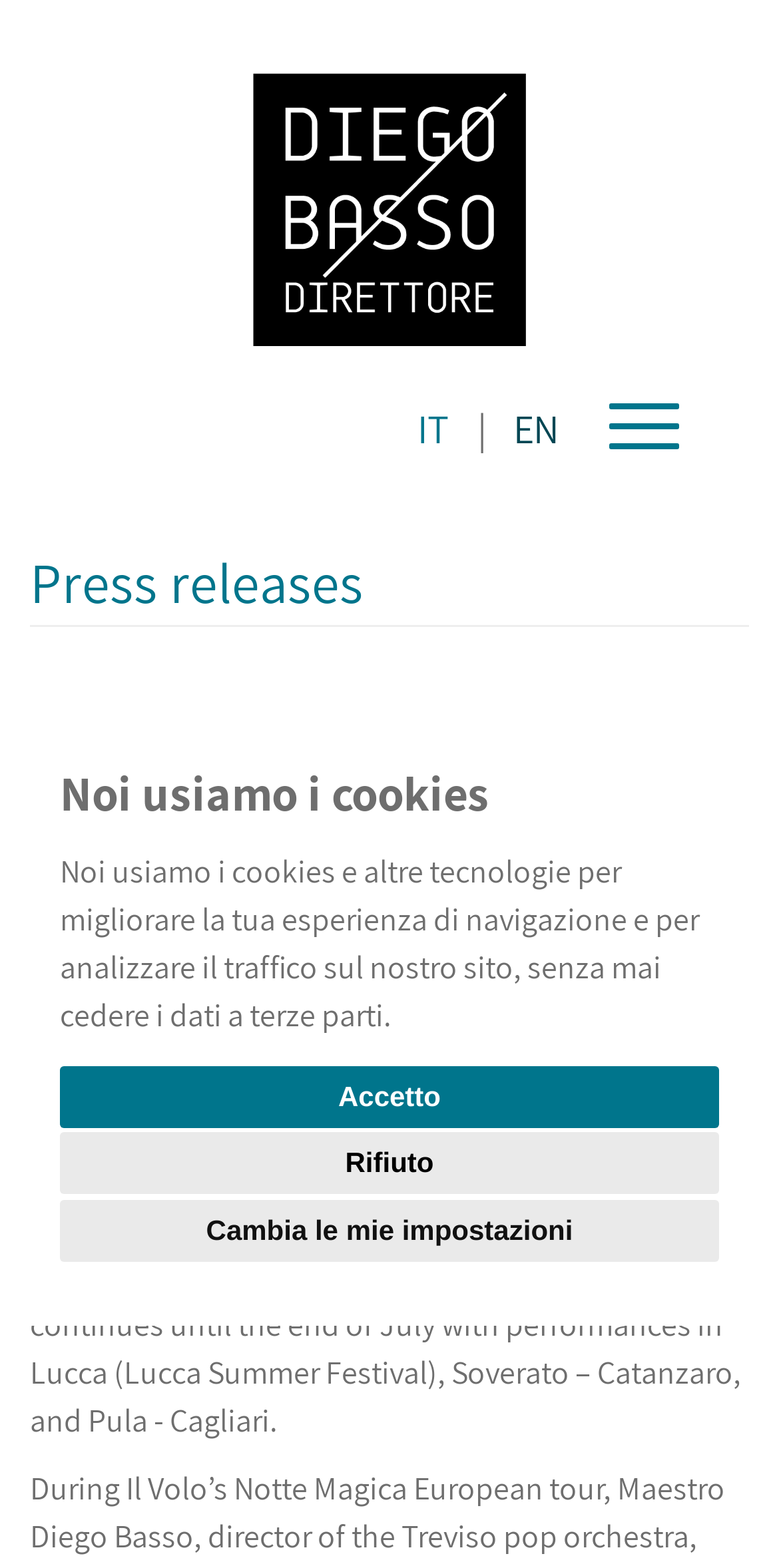Show the bounding box coordinates of the region that should be clicked to follow the instruction: "Read more about Maestro Diego Basso."

[0.044, 0.589, 0.232, 0.616]